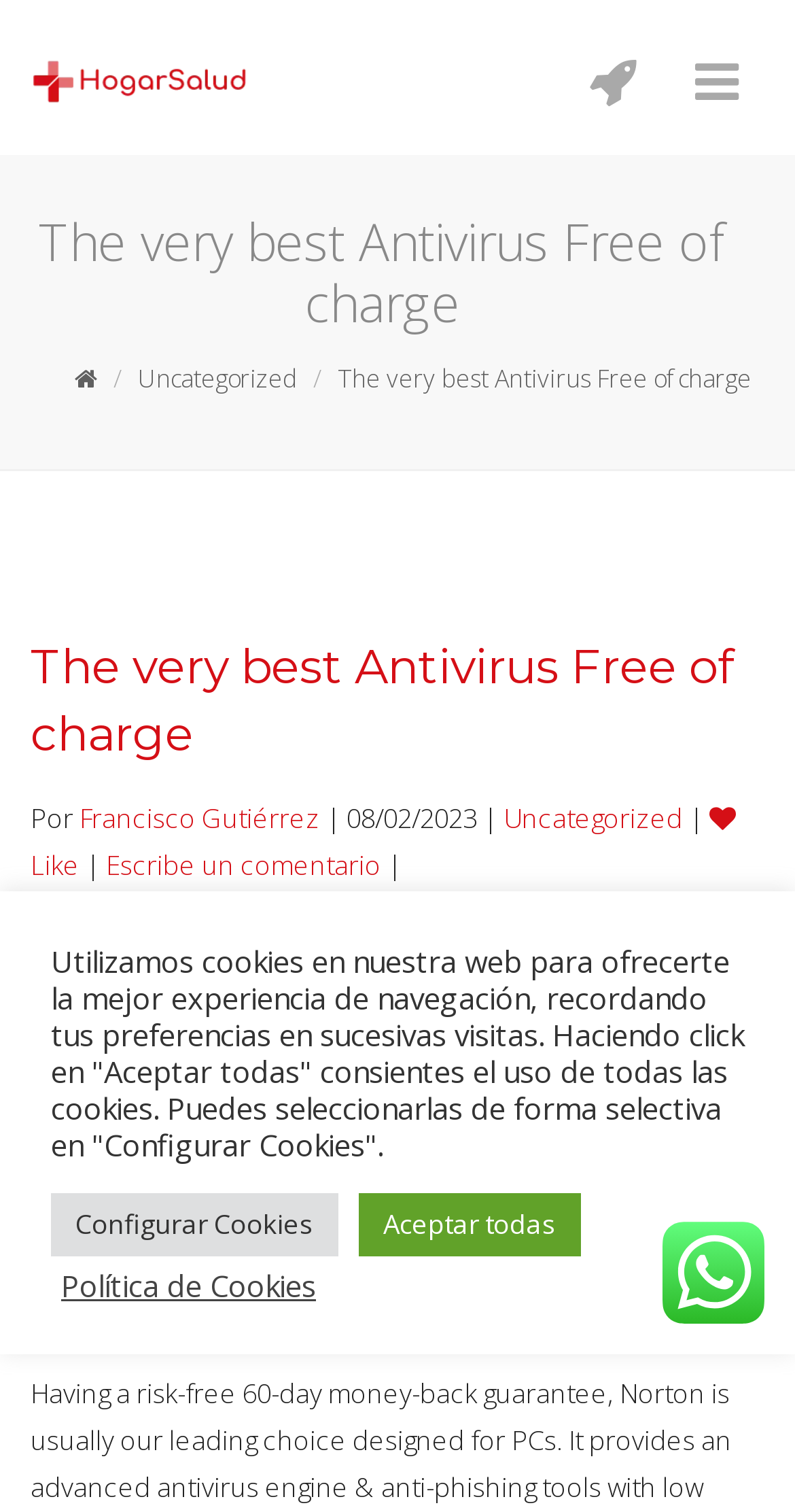What is the recommended antivirus for Windows?
Examine the image and give a concise answer in one word or a short phrase.

Norton